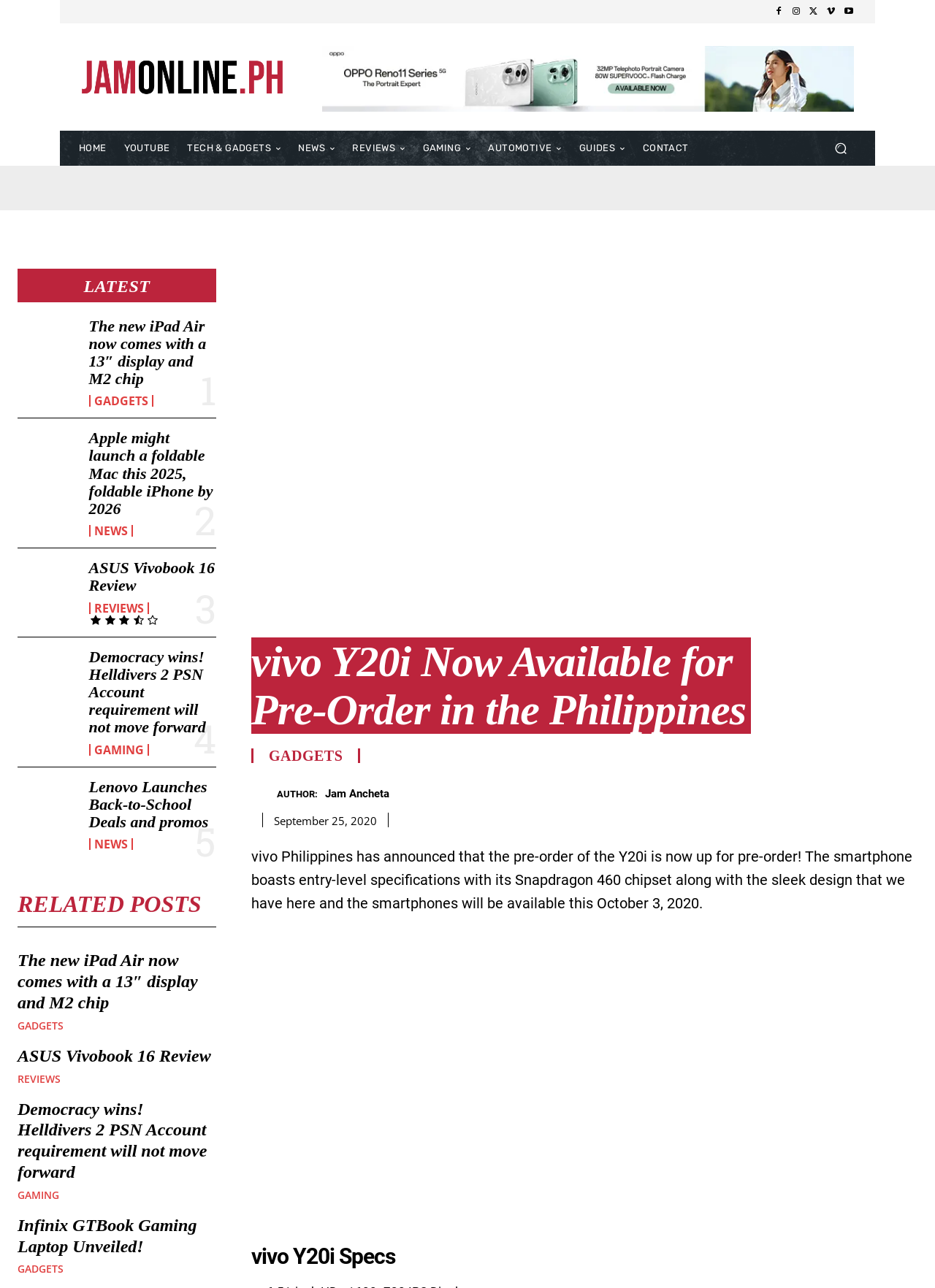When will the vivo Y20i be available?
Refer to the screenshot and answer in one word or phrase.

October 3, 2020